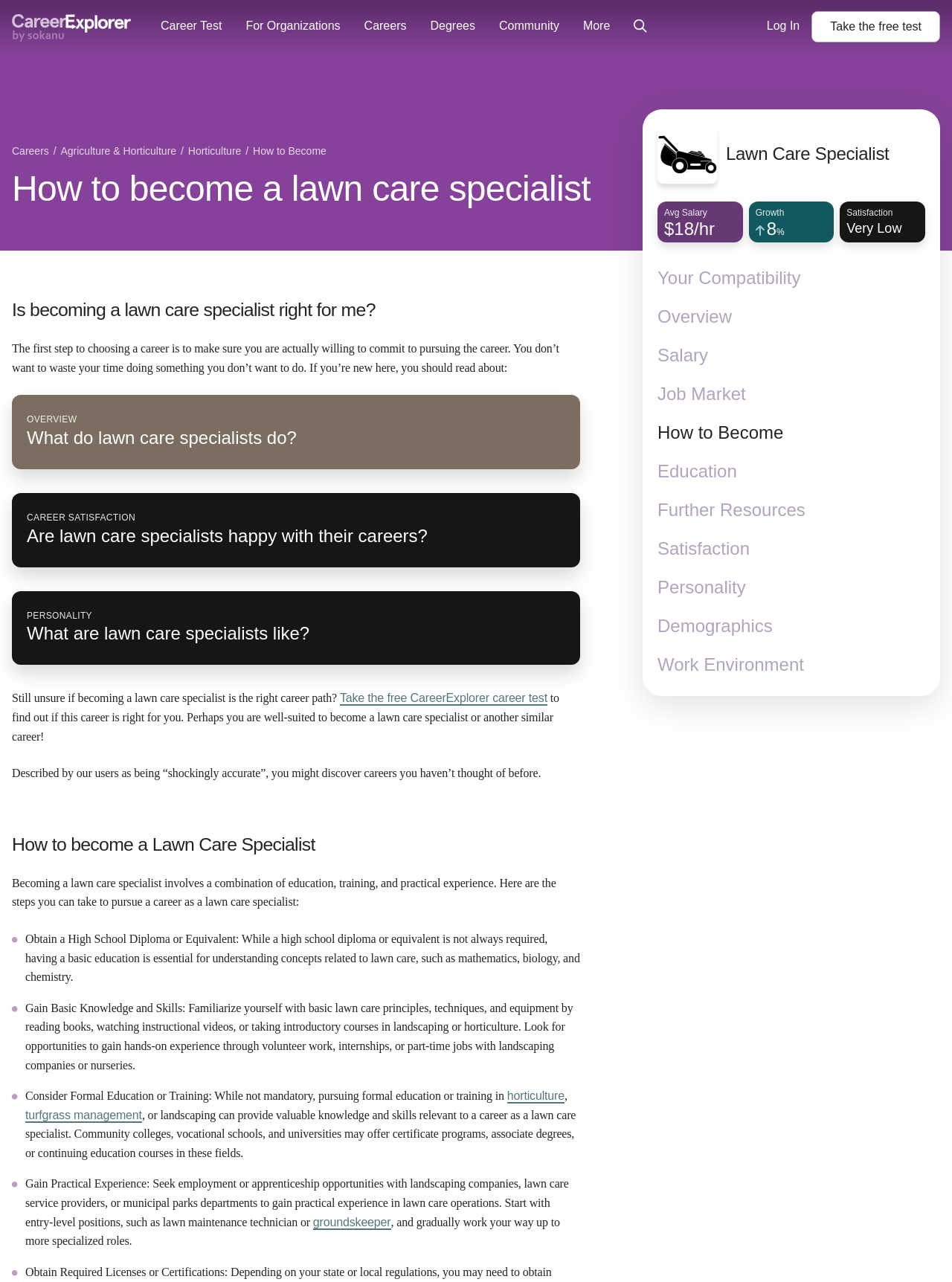Examine the image carefully and respond to the question with a detailed answer: 
What is the average salary of a lawn care specialist?

According to the webpage, the average salary of a lawn care specialist is $18 per hour, as indicated by the link 'Avg Salary $18/hr'.